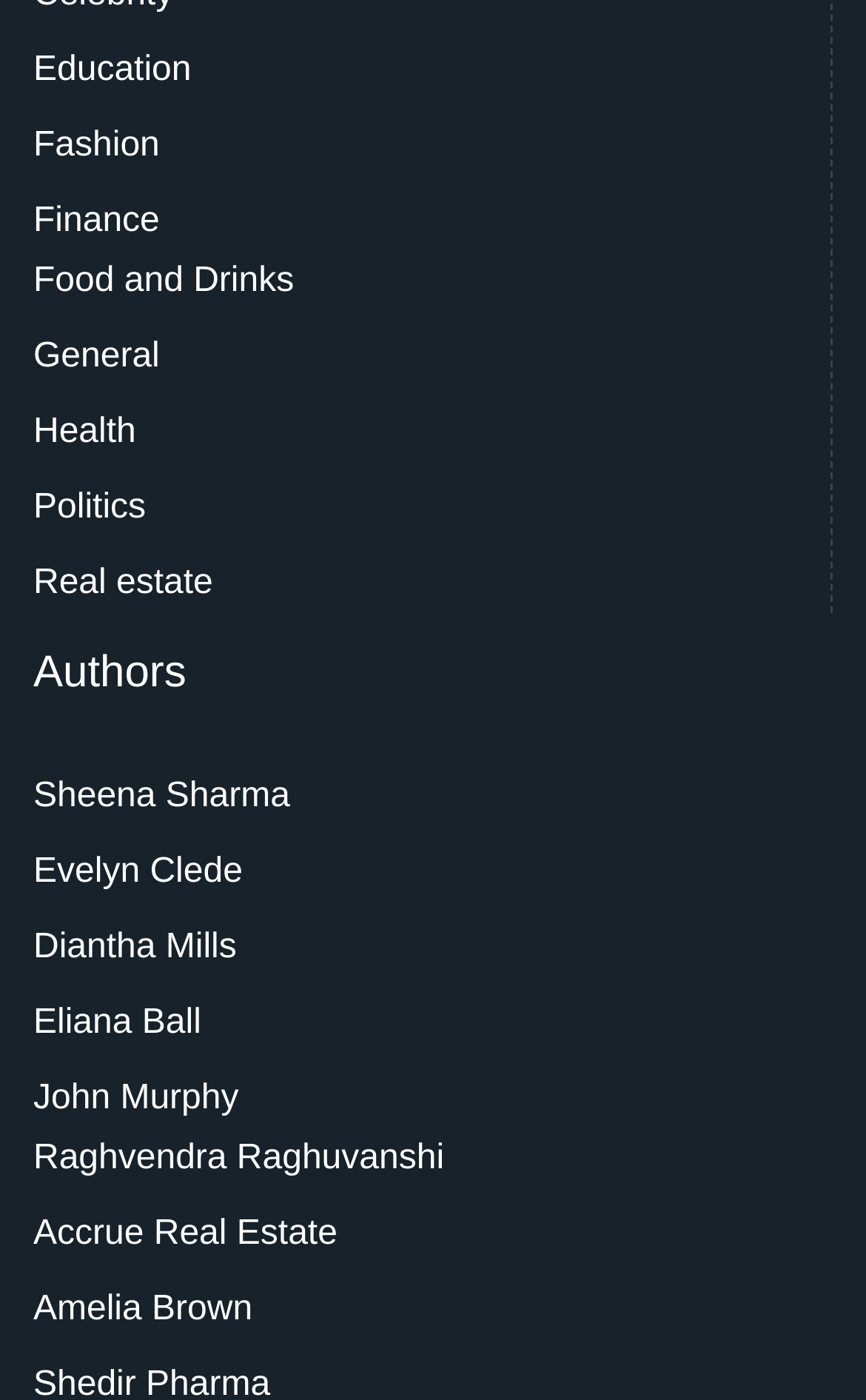Pinpoint the bounding box coordinates of the area that should be clicked to complete the following instruction: "Click on Education". The coordinates must be given as four float numbers between 0 and 1, i.e., [left, top, right, bottom].

[0.038, 0.029, 0.221, 0.071]